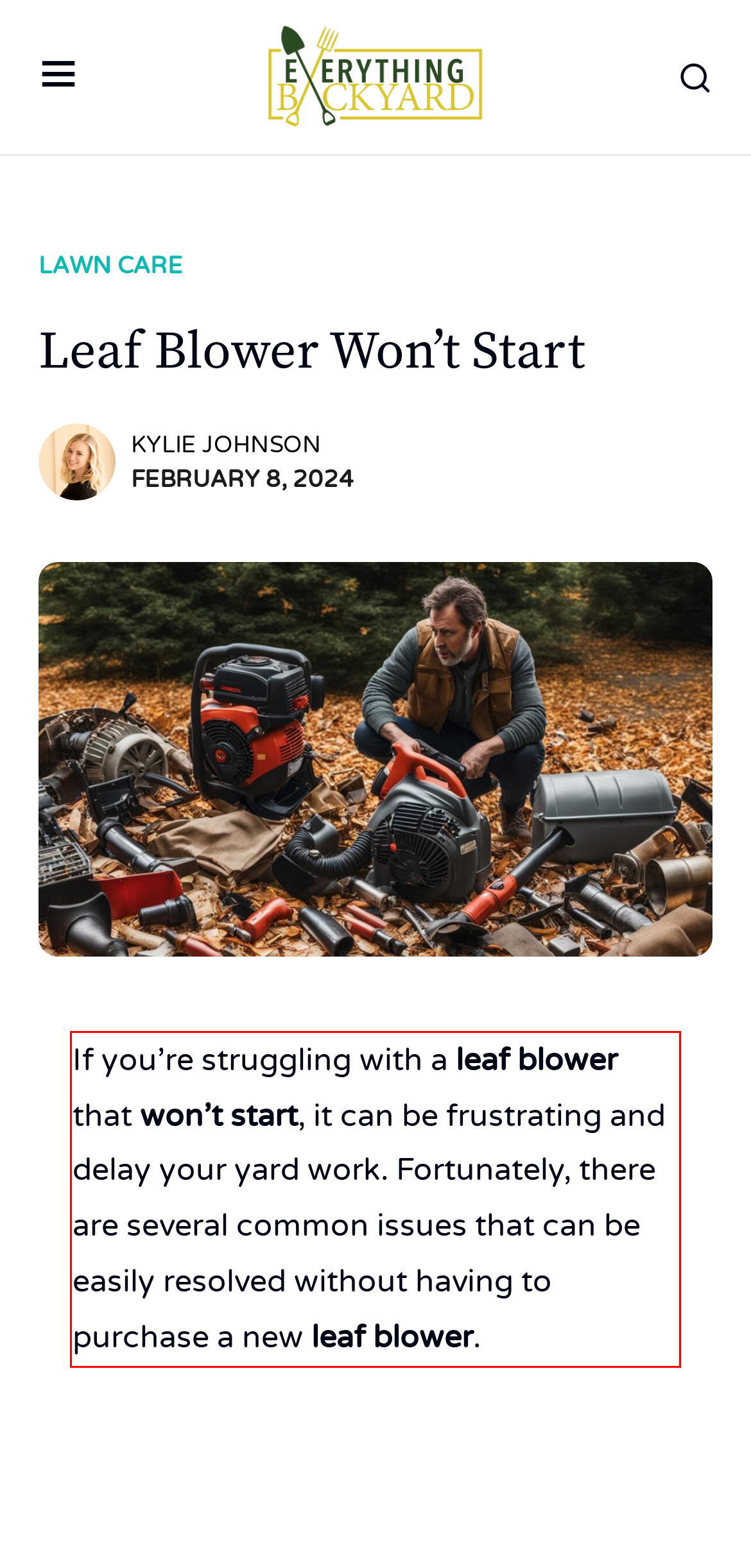Look at the provided screenshot of the webpage and perform OCR on the text within the red bounding box.

If you’re struggling with a leaf blower that won’t start, it can be frustrating and delay your yard work. Fortunately, there are several common issues that can be easily resolved without having to purchase a new leaf blower.